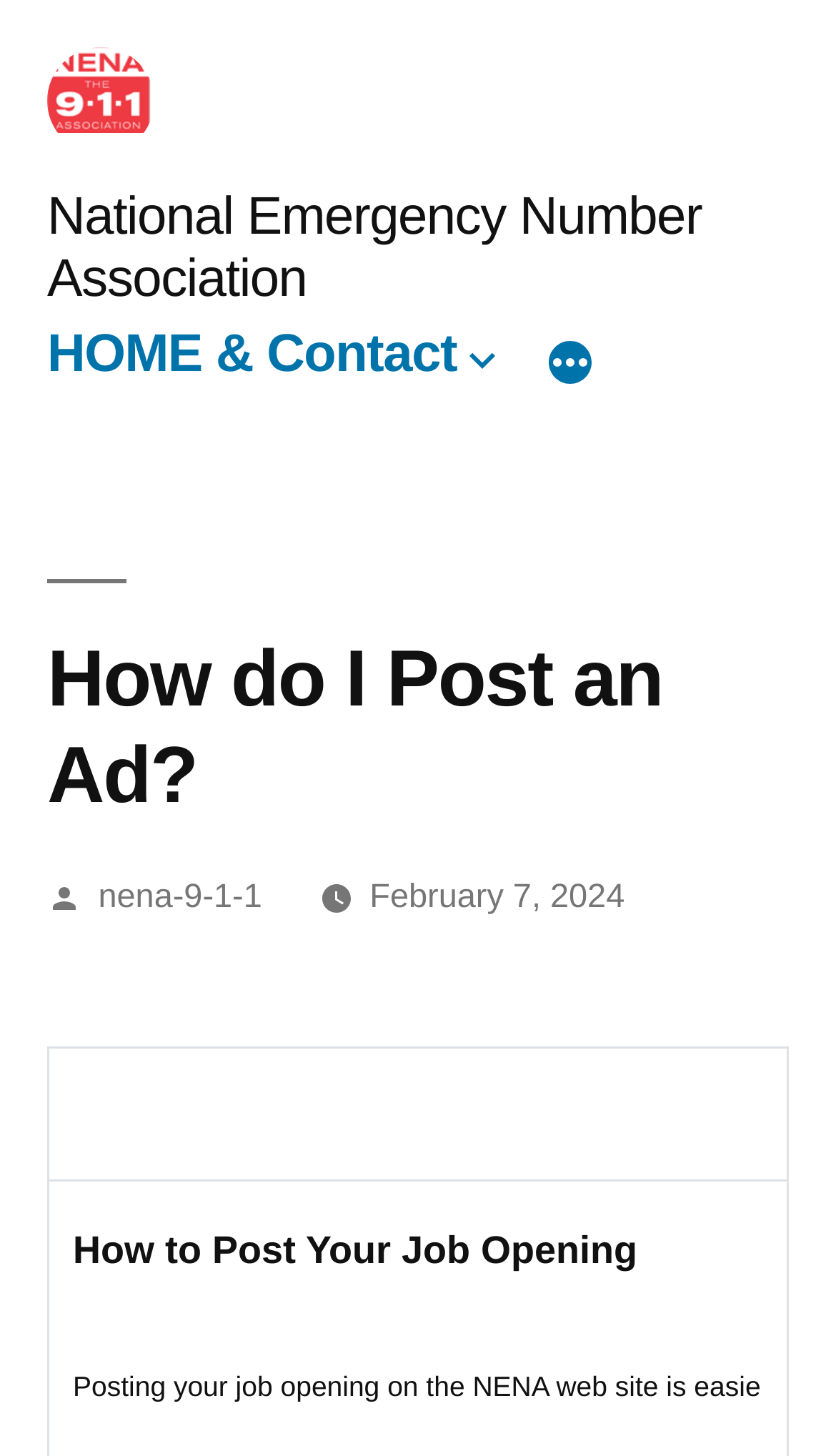Kindly respond to the following question with a single word or a brief phrase: 
What is the date of the latest post?

February 7, 2024